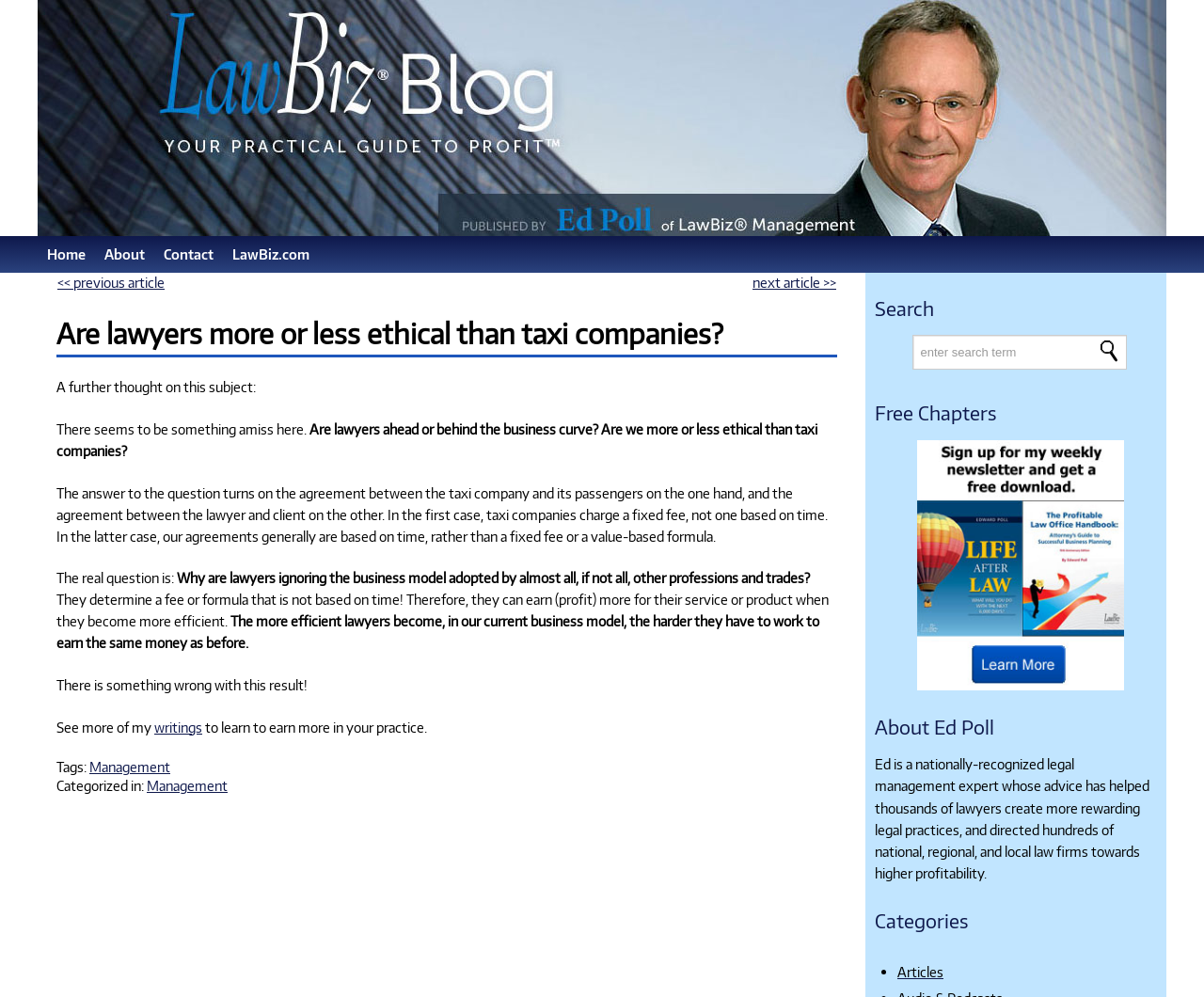Please identify the bounding box coordinates of the element's region that should be clicked to execute the following instruction: "Learn more about Ed Poll". The bounding box coordinates must be four float numbers between 0 and 1, i.e., [left, top, right, bottom].

[0.727, 0.758, 0.955, 0.884]